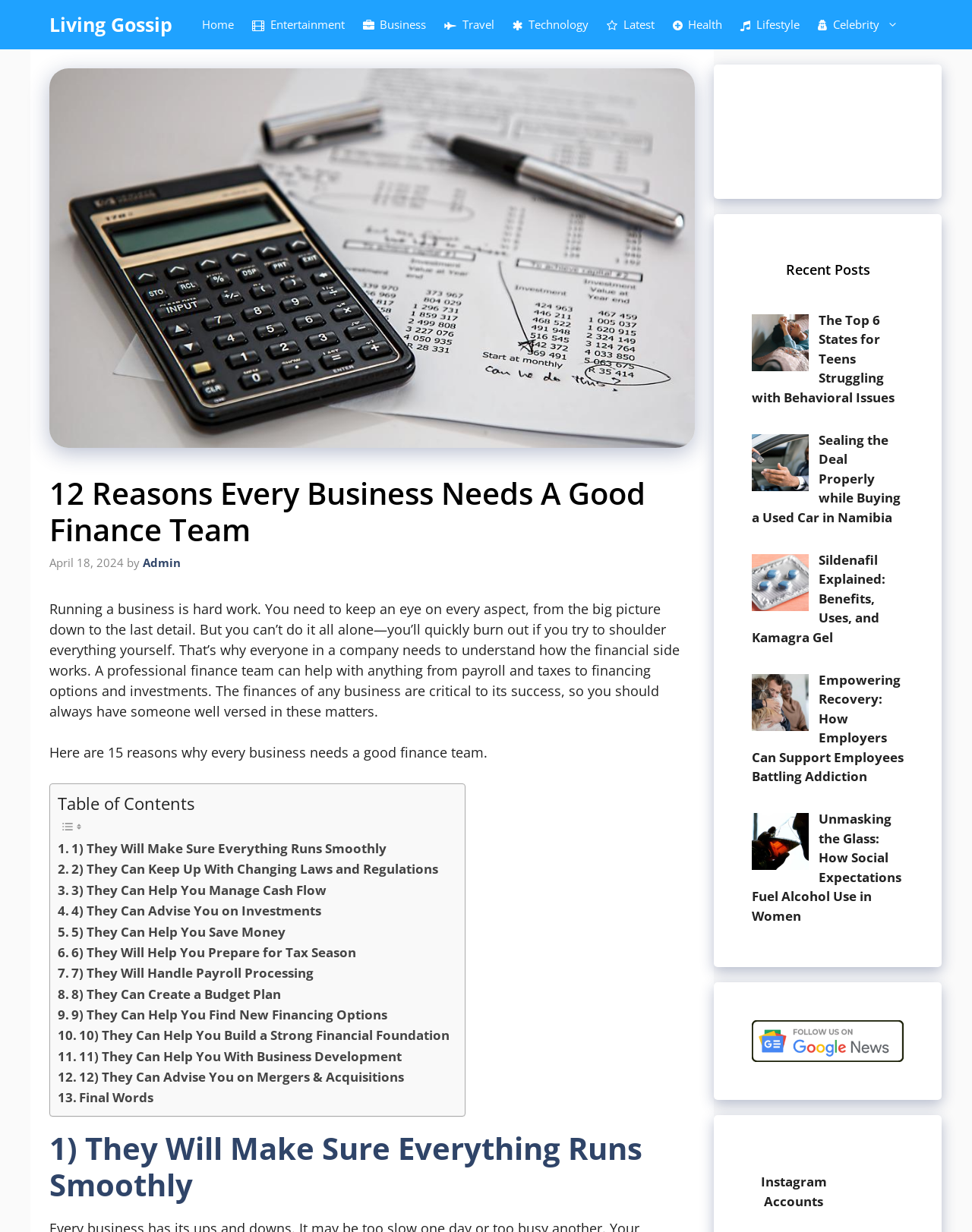What is the purpose of a finance team in a business?
Analyze the screenshot and provide a detailed answer to the question.

According to the webpage, a finance team can help with tasks such as payroll and taxes, financing options, and investments. They can also advise on business development and mergers and acquisitions. This suggests that the purpose of a finance team is to manage the financial aspects of a business.